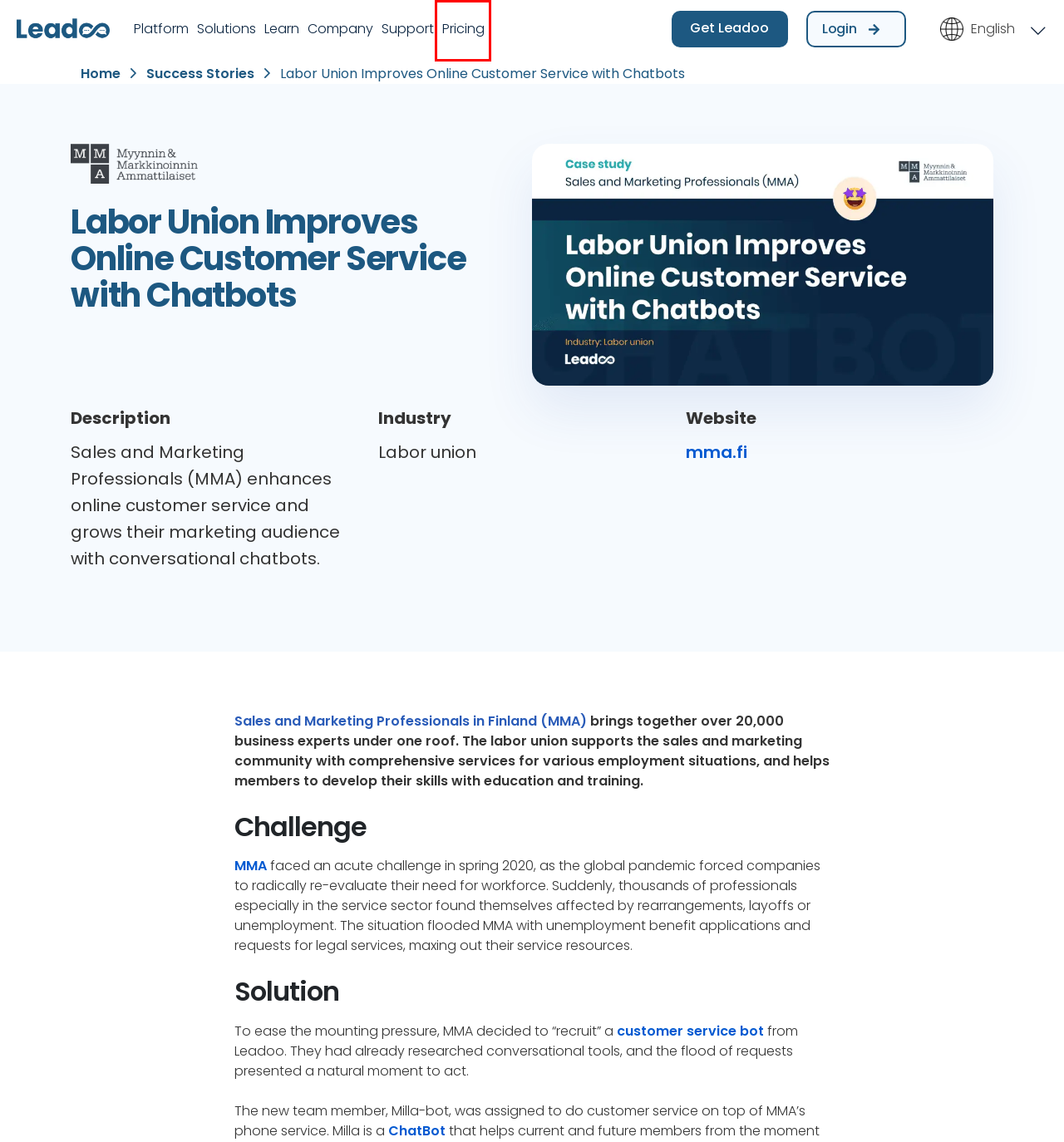Inspect the provided webpage screenshot, concentrating on the element within the red bounding box. Select the description that best represents the new webpage after you click the highlighted element. Here are the candidates:
A. About Leadoo | Leadoo
B. Leadoo for Lead Generation and Online Sales
C. Get Leadoo and Starting Converting Existing Traffic | Leadoo
D. Use cases - recruitment | Leadoo - Conversion Platform
E. Case Studies & Success Stories | Leadoo
F. Conversion Kit | Leadoo
G. ChatBot | Leadoo - Conversion Platform
H. Pricing | Leadoo - Conversion Platform

H